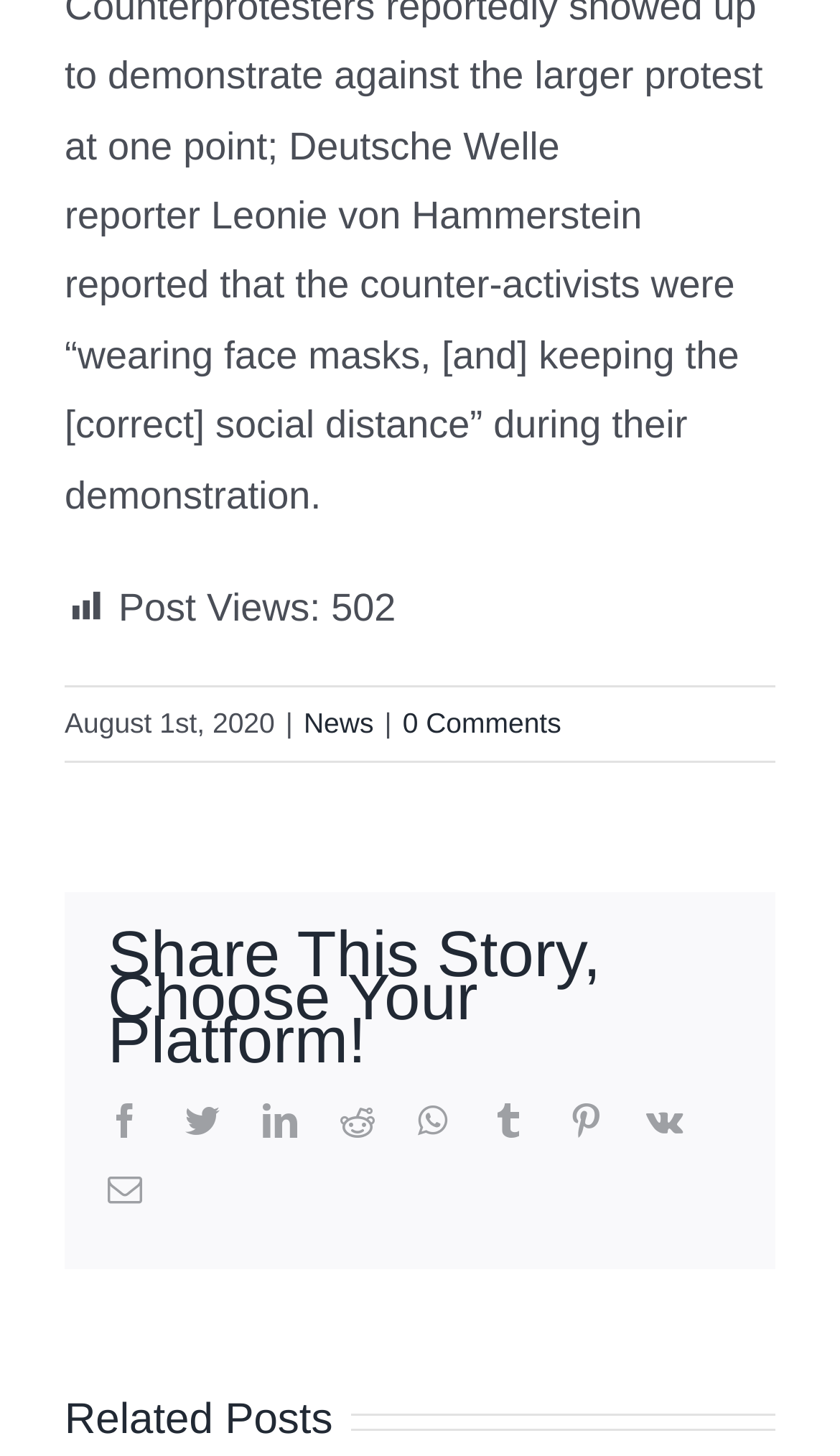Respond with a single word or phrase for the following question: 
What is the date of the post?

August 1st, 2020